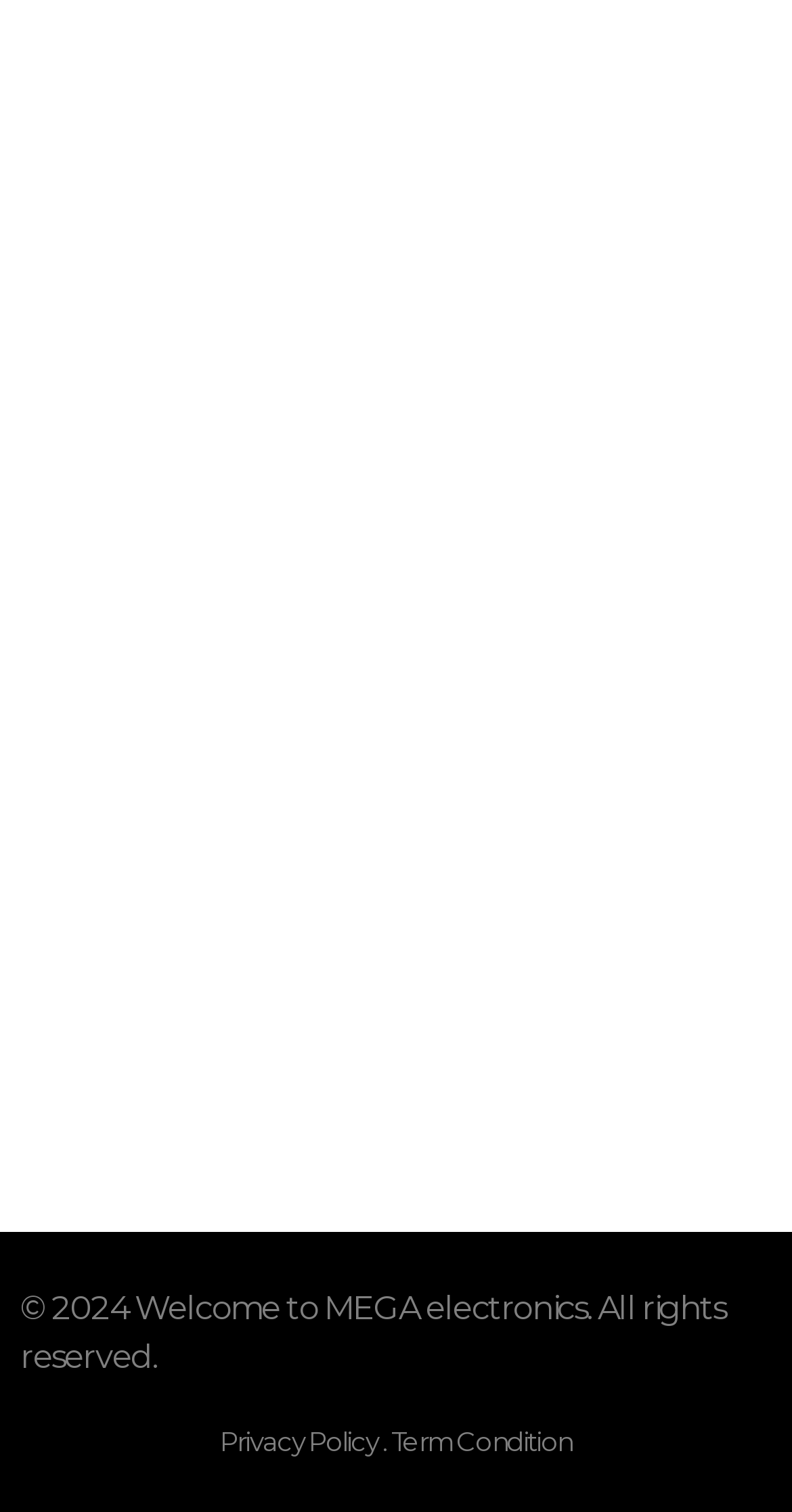Find and provide the bounding box coordinates for the UI element described with: "name="EMAIL" placeholder="Enter Your Email"".

[0.046, 0.667, 0.954, 0.752]